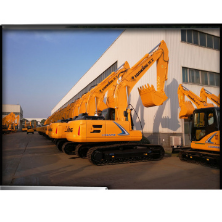Describe every aspect of the image in depth.

The image showcases a lineup of bright yellow excavators, beautifully positioned against the backdrop of a modern industrial building. Each machine features a tracked base indicative of their robust design, ideal for various earth-moving tasks. The excavators' long, articulated arms extend toward the sky, ready for heavy lifting and precision work on construction sites. This particular setup is for a 21-ton Lonking excavator model, emphasizing the equipment's power and utility in the machinery sector. The scene is set in a well-lit environment, highlighting the machinery's vibrant color and intricate details, reflecting the quality and modernity of the equipment offered for sale.